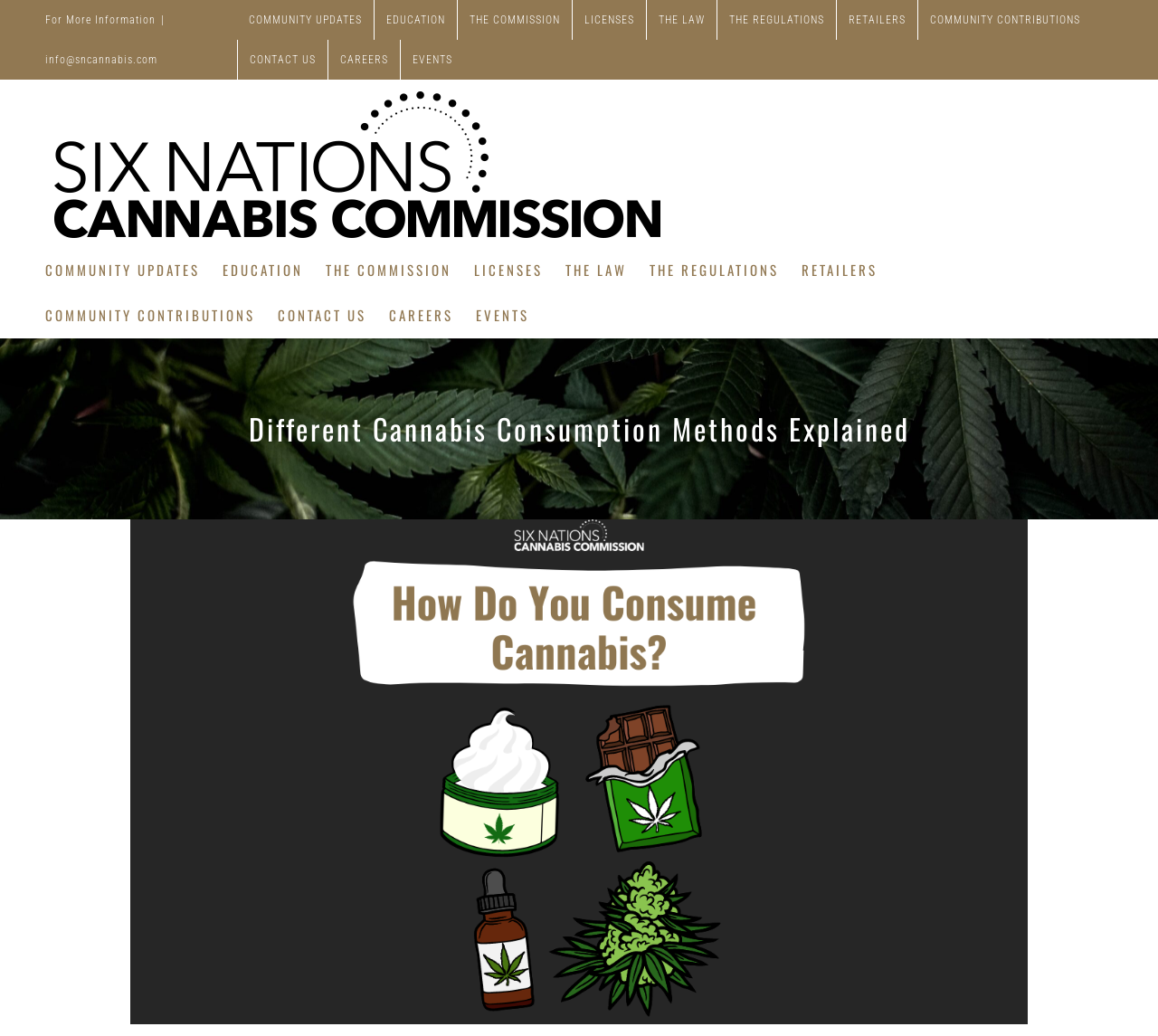Construct a thorough caption encompassing all aspects of the webpage.

The webpage is focused on explaining different cannabis consumption methods. At the top left corner, there is a logo of the Six Nations Cannabis Commission, accompanied by a link to the logo. Below the logo, there are two navigation menus, a secondary menu and a main menu, which contain identical links to various sections such as "COMMUNITY UPDATES", "EDUCATION", "THE COMMISSION", and more. The links in the main menu are slightly larger than those in the secondary menu.

Above the navigation menus, there is a small section with a static text "For More Information" followed by a vertical bar and a link to "info@sncannabis.com". 

The main content of the webpage is headed by a title "Different Cannabis Consumption Methods Explained", which is centered at the top of the page. The title is quite large and prominent, indicating that the webpage is focused on explaining different cannabis consumption methods.